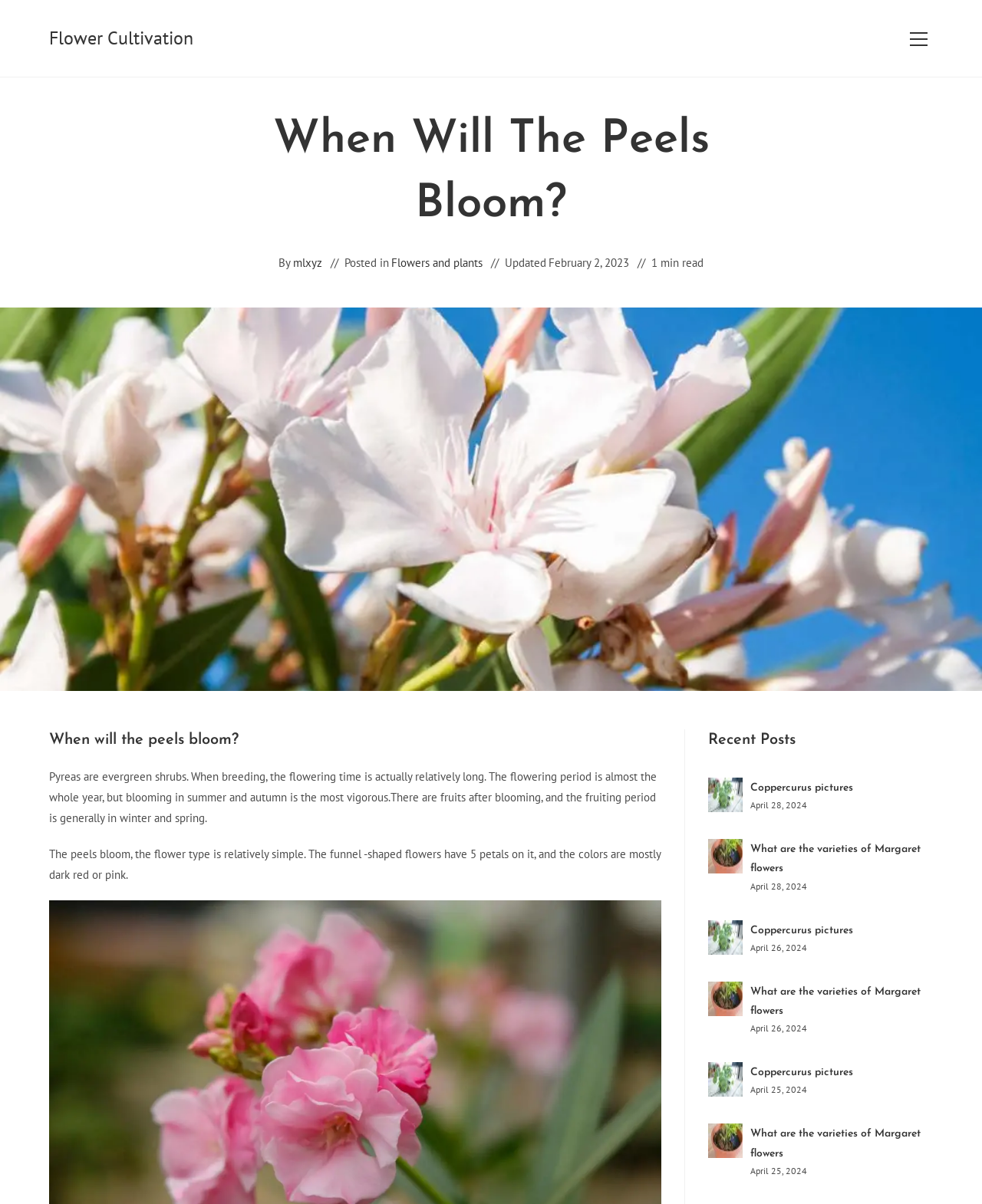Identify the bounding box coordinates of the area that should be clicked in order to complete the given instruction: "View the post about What are the varieties of Margaret flowers". The bounding box coordinates should be four float numbers between 0 and 1, i.e., [left, top, right, bottom].

[0.721, 0.697, 0.757, 0.748]